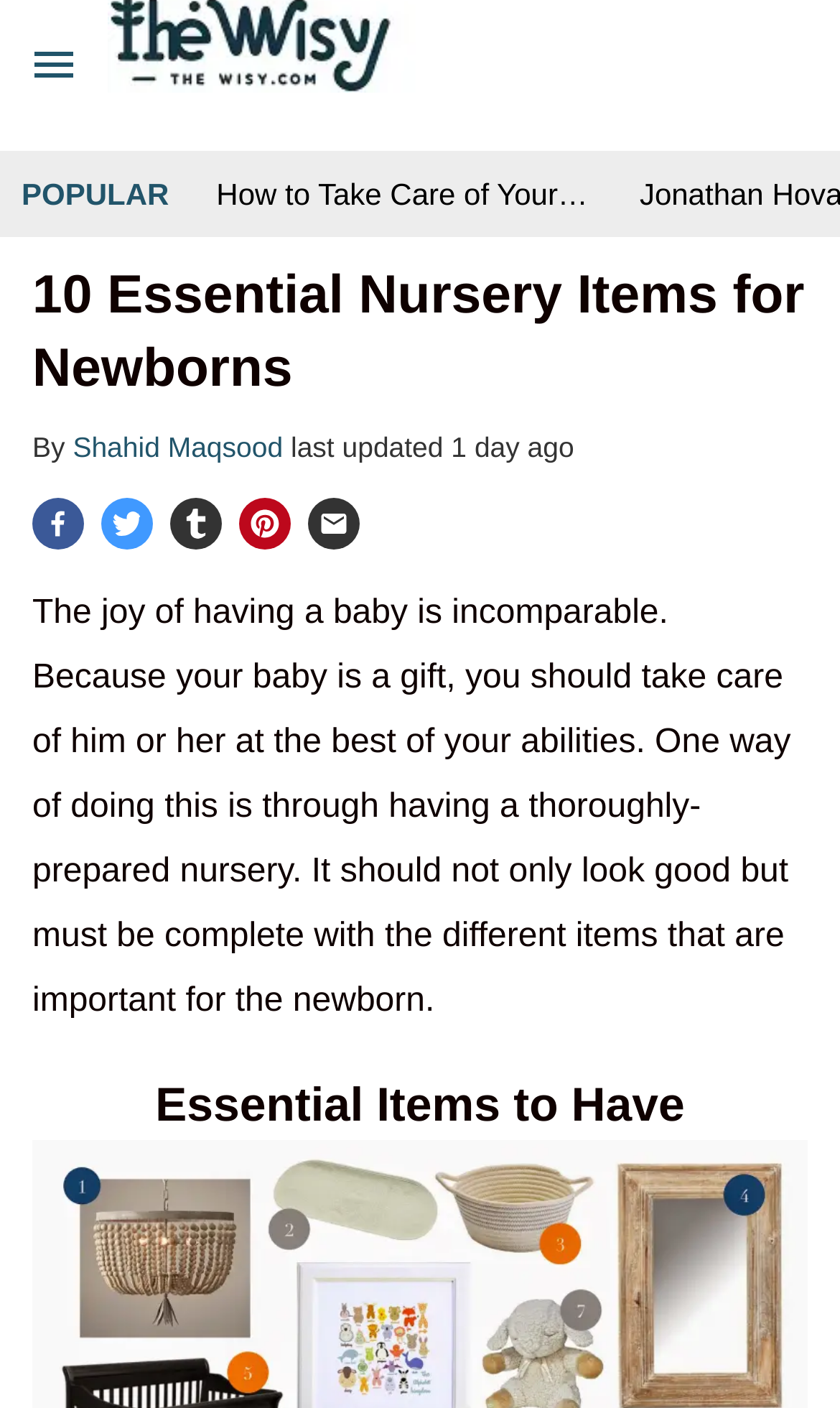Please identify the bounding box coordinates of the element on the webpage that should be clicked to follow this instruction: "Visit the author's page". The bounding box coordinates should be given as four float numbers between 0 and 1, formatted as [left, top, right, bottom].

[0.087, 0.306, 0.346, 0.329]